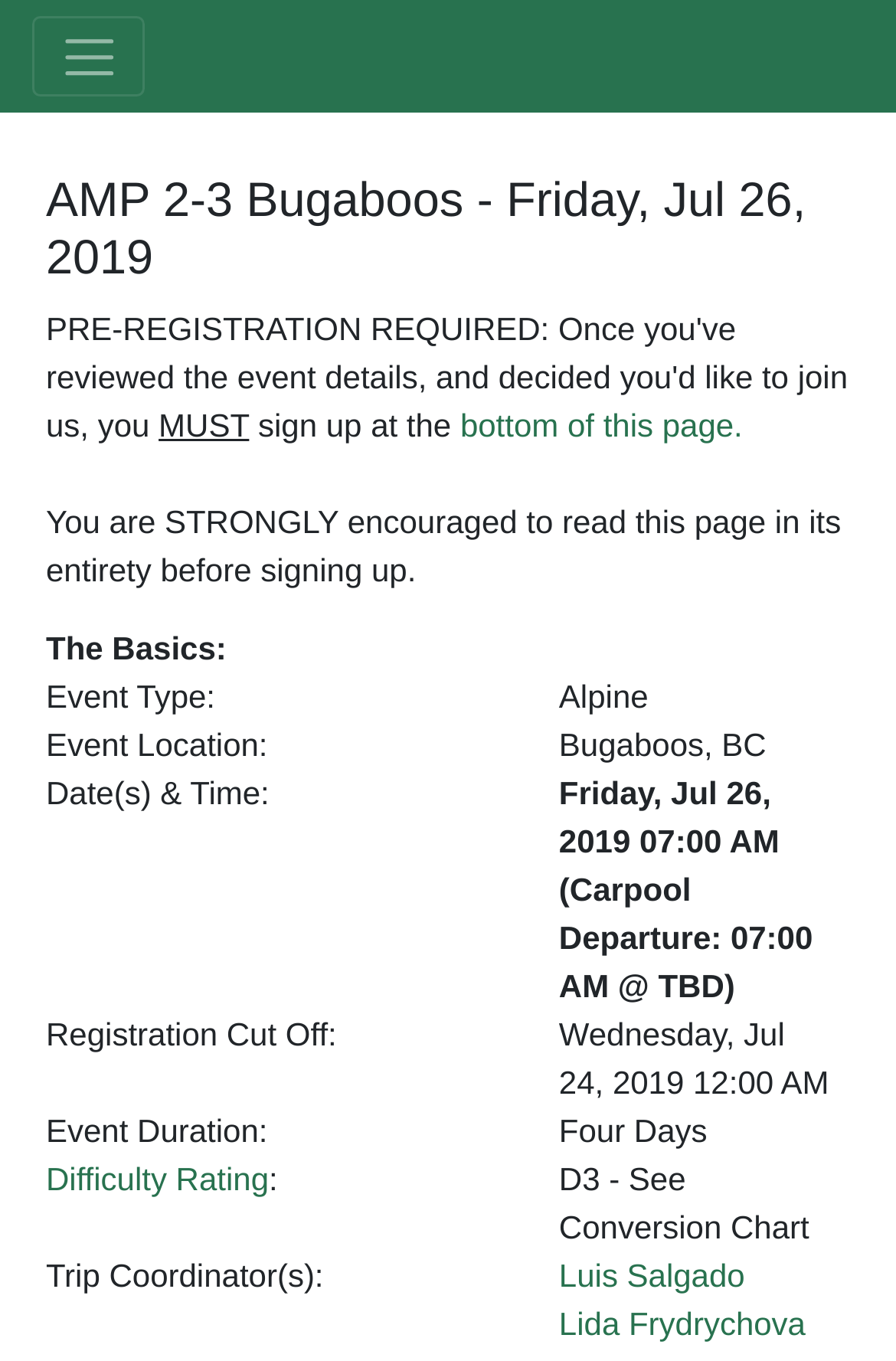Using the information from the screenshot, answer the following question thoroughly:
What is the difficulty rating of this event?

I found the answer by looking at the gridcell with the label 'Difficulty Rating:' and its corresponding value, which is 'D3 - See Conversion Chart'.